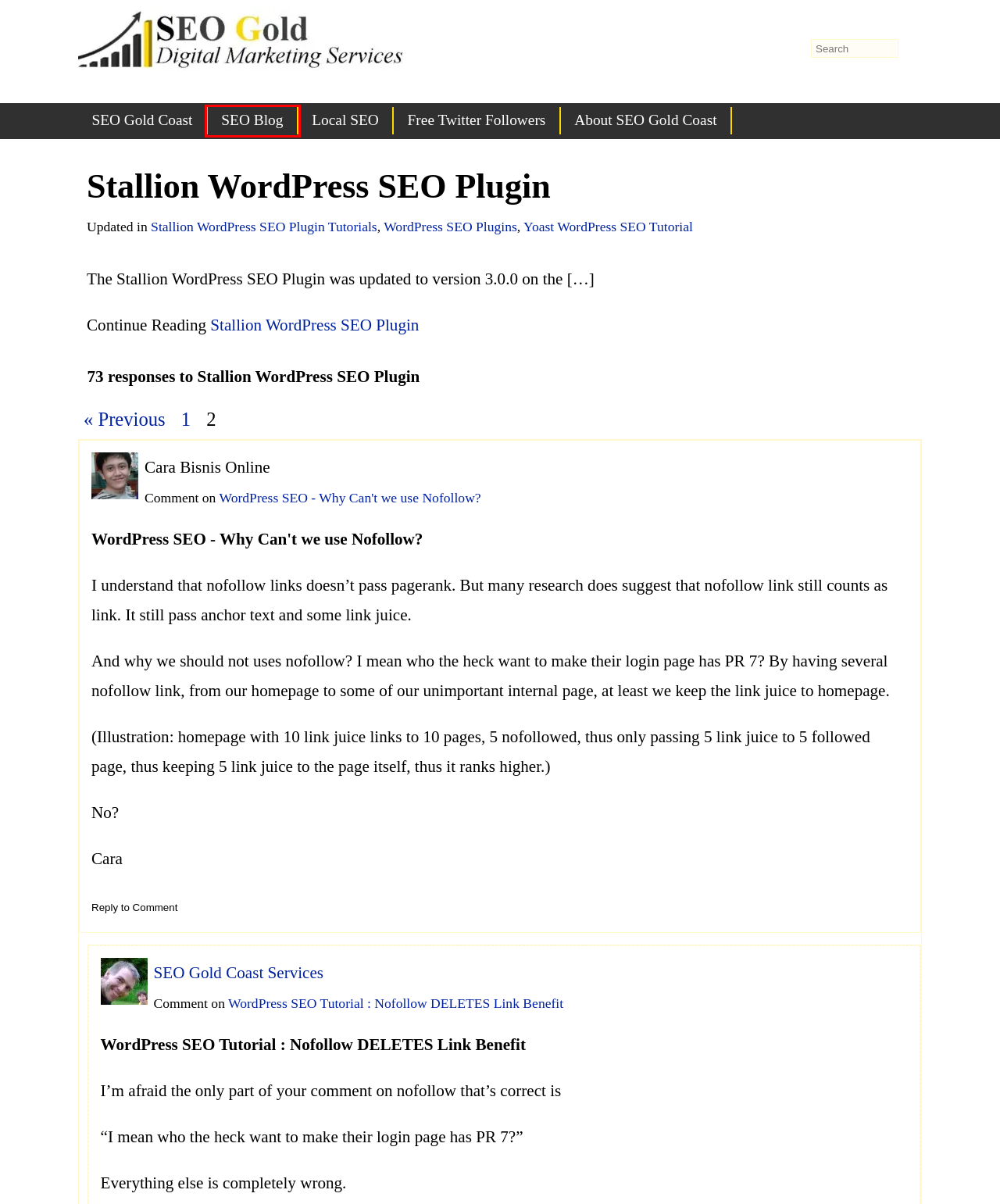With the provided webpage screenshot containing a red bounding box around a UI element, determine which description best matches the new webpage that appears after clicking the selected element. The choices are:
A. SEO Blog
B. SEO Gold Services
C. Yoast WordPress SEO Tutorial
D. Stallion WordPress SEO Plugin Tutorials
E. About SEO Gold
F. WordPress SEO Plugins
G. Local SEO
H. Free Twitter Followers

A